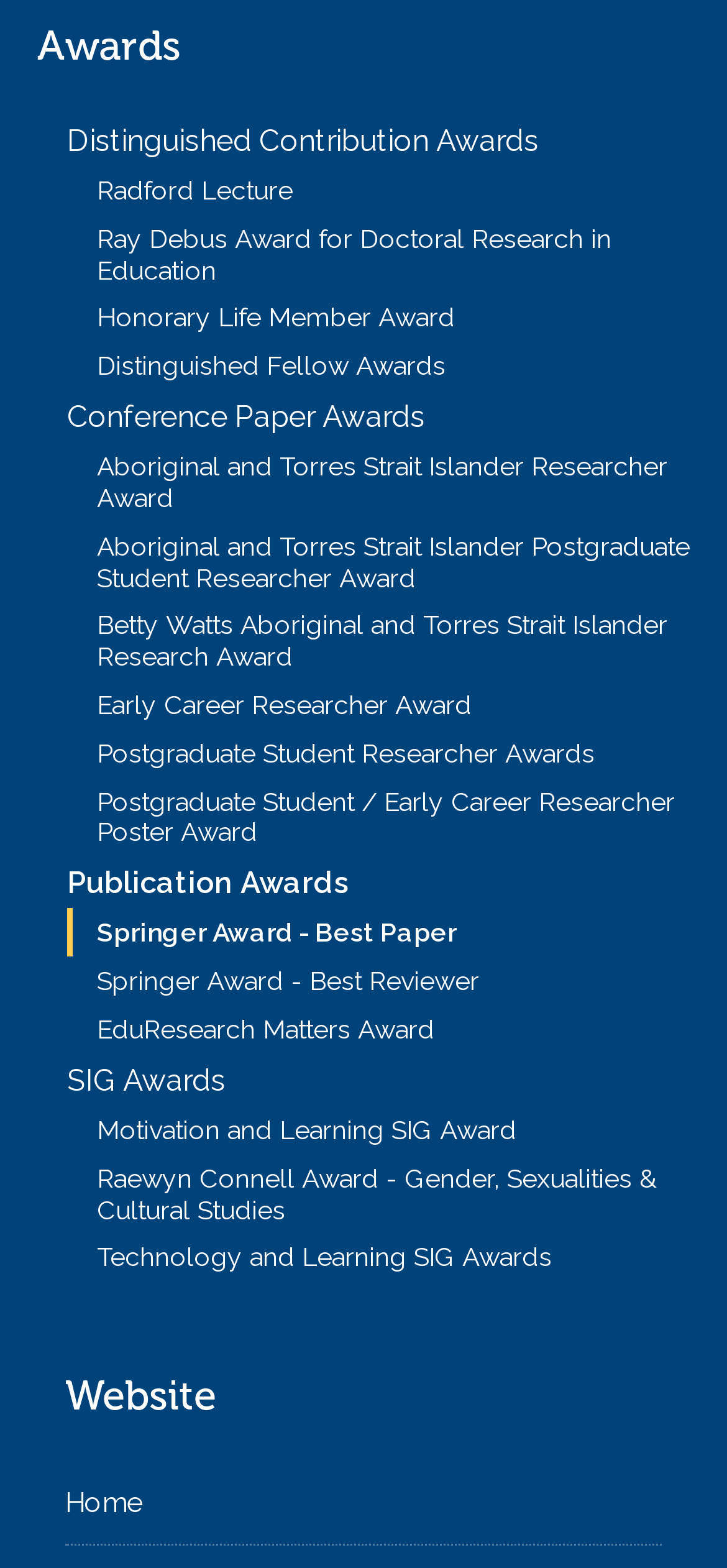Examine the screenshot and answer the question in as much detail as possible: How many award categories are listed?

I counted the number of links under the 'Awards' heading, and there are 15 links, each representing a different award category.